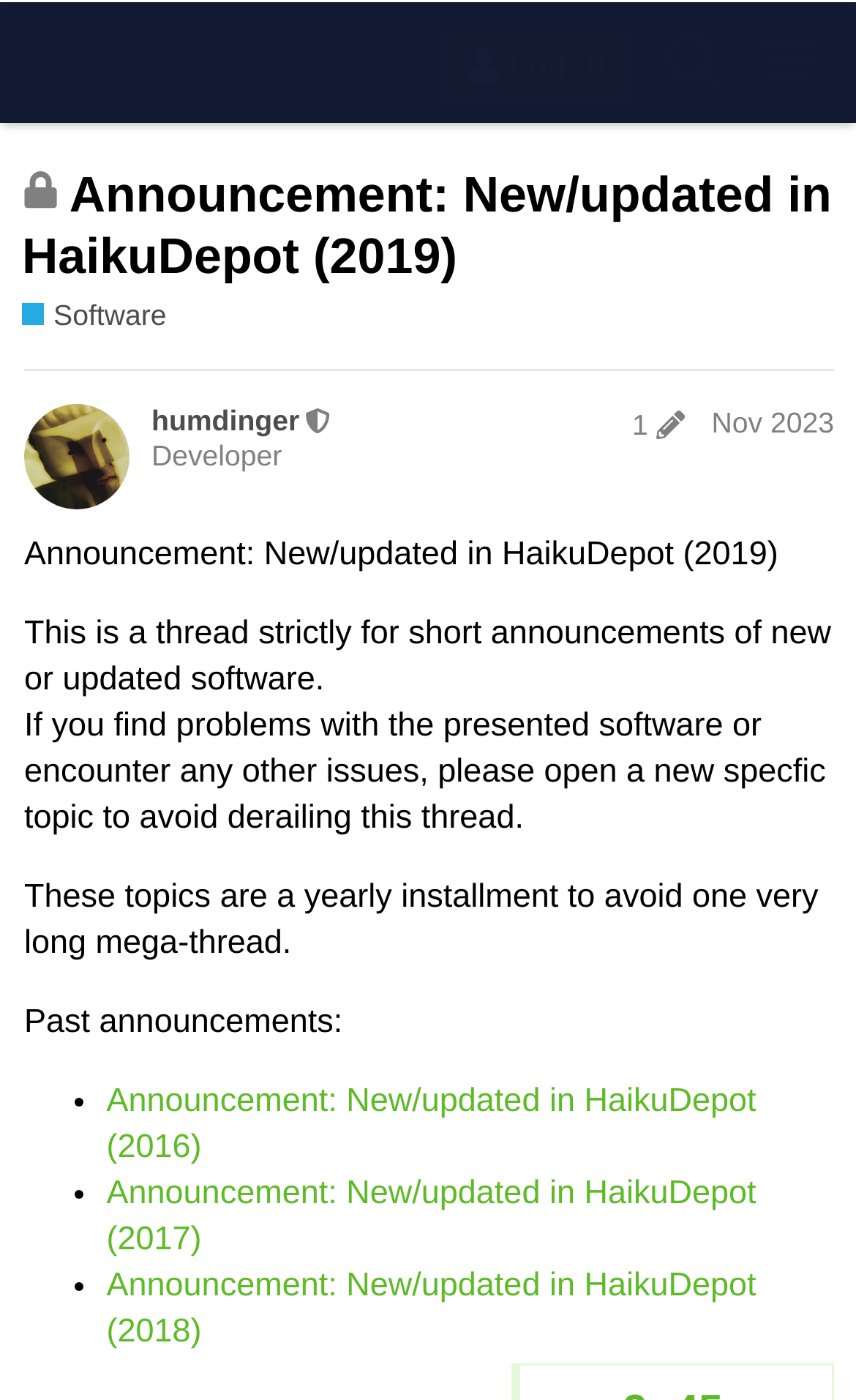Please answer the following question using a single word or phrase: 
What is the button next to 'Search'?

menu